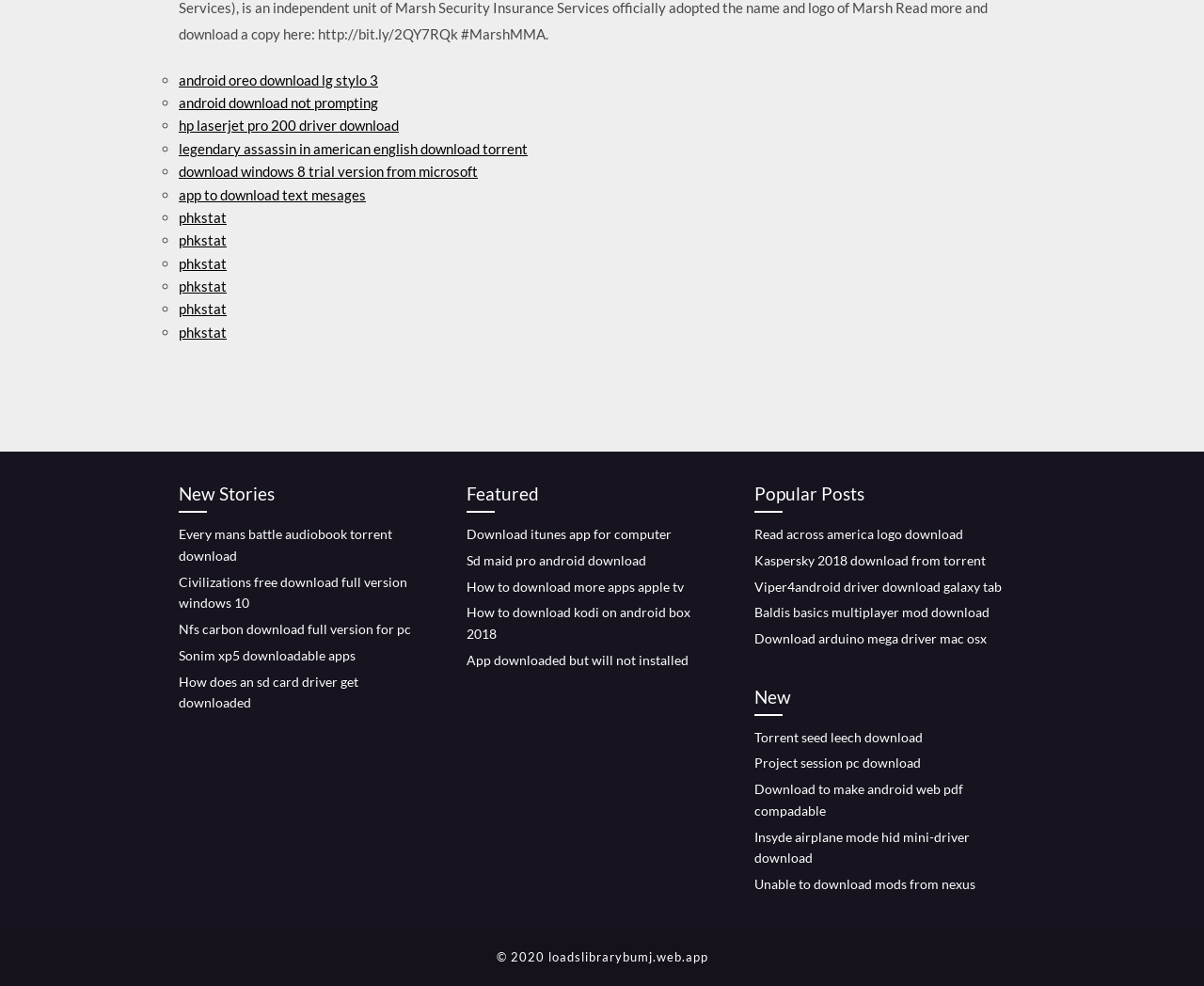What is the copyright year mentioned at the bottom of the webpage?
Examine the screenshot and reply with a single word or phrase.

2020